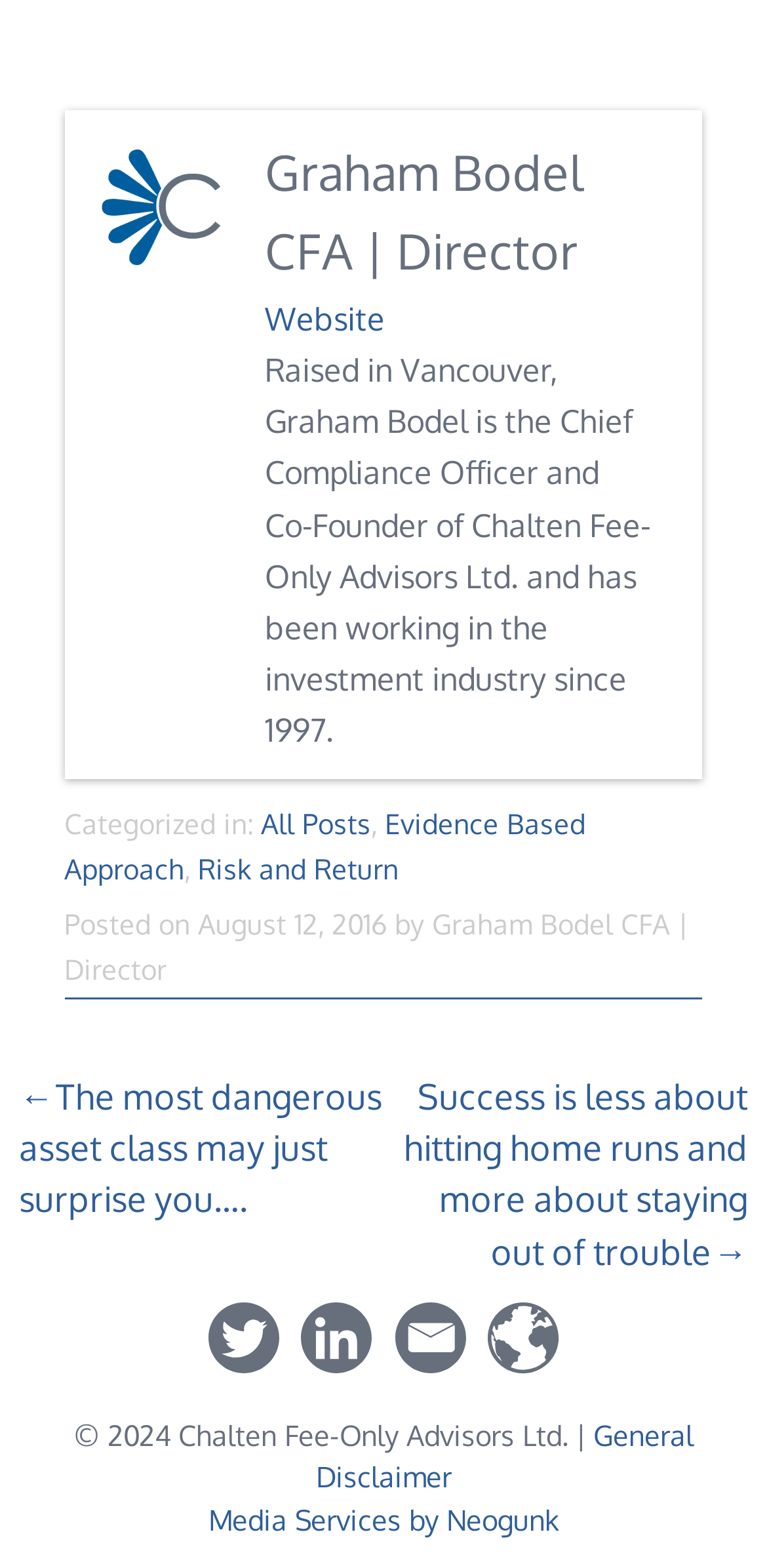Find the bounding box coordinates of the element to click in order to complete the given instruction: "View the image."

[0.272, 0.831, 0.365, 0.876]